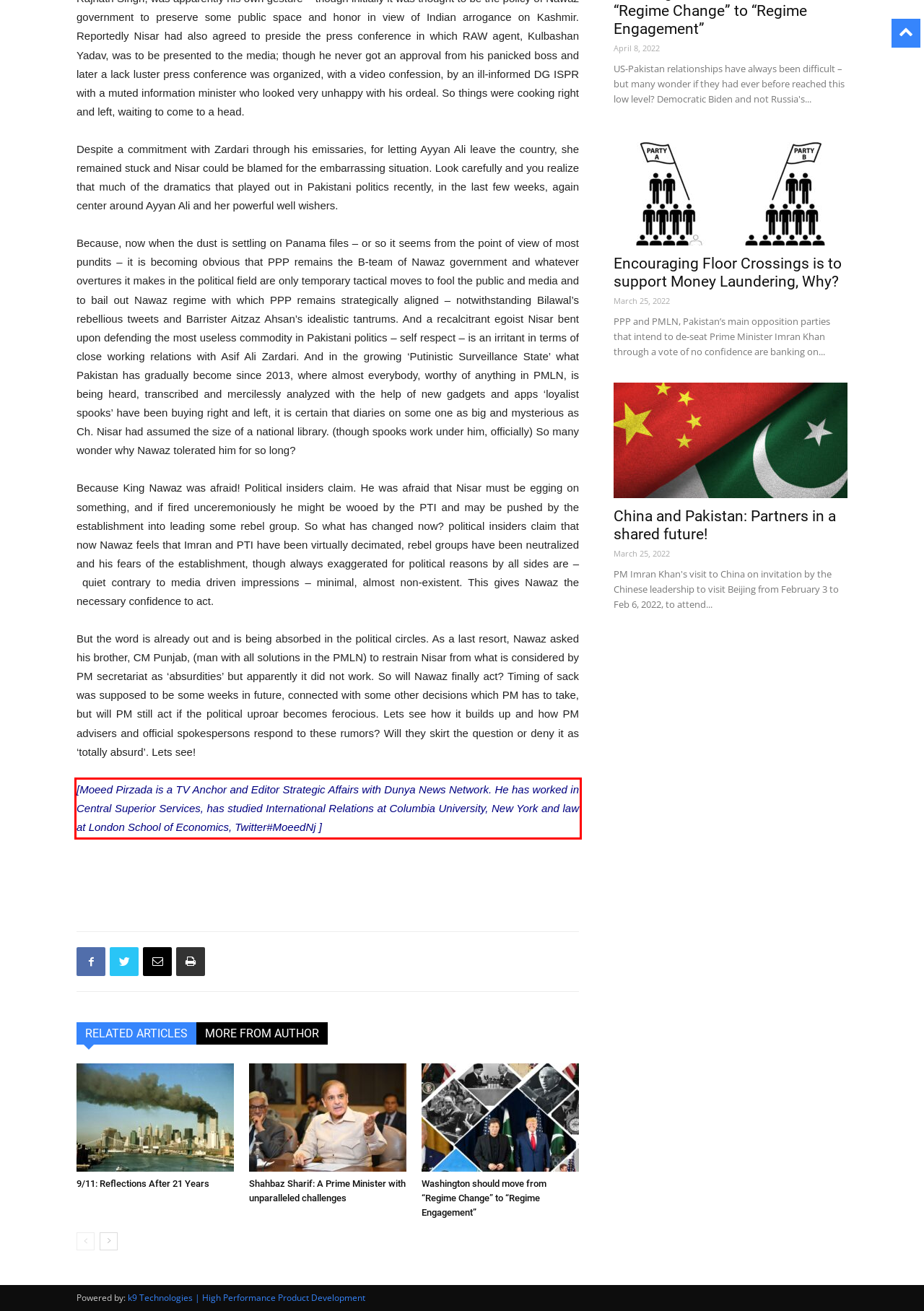Please analyze the provided webpage screenshot and perform OCR to extract the text content from the red rectangle bounding box.

[Moeed Pirzada is a TV Anchor and Editor Strategic Affairs with Dunya News Network. He has worked in Central Superior Services, has studied International Relations at Columbia University, New York and law at London School of Economics, Twitter#MoeedNj ]